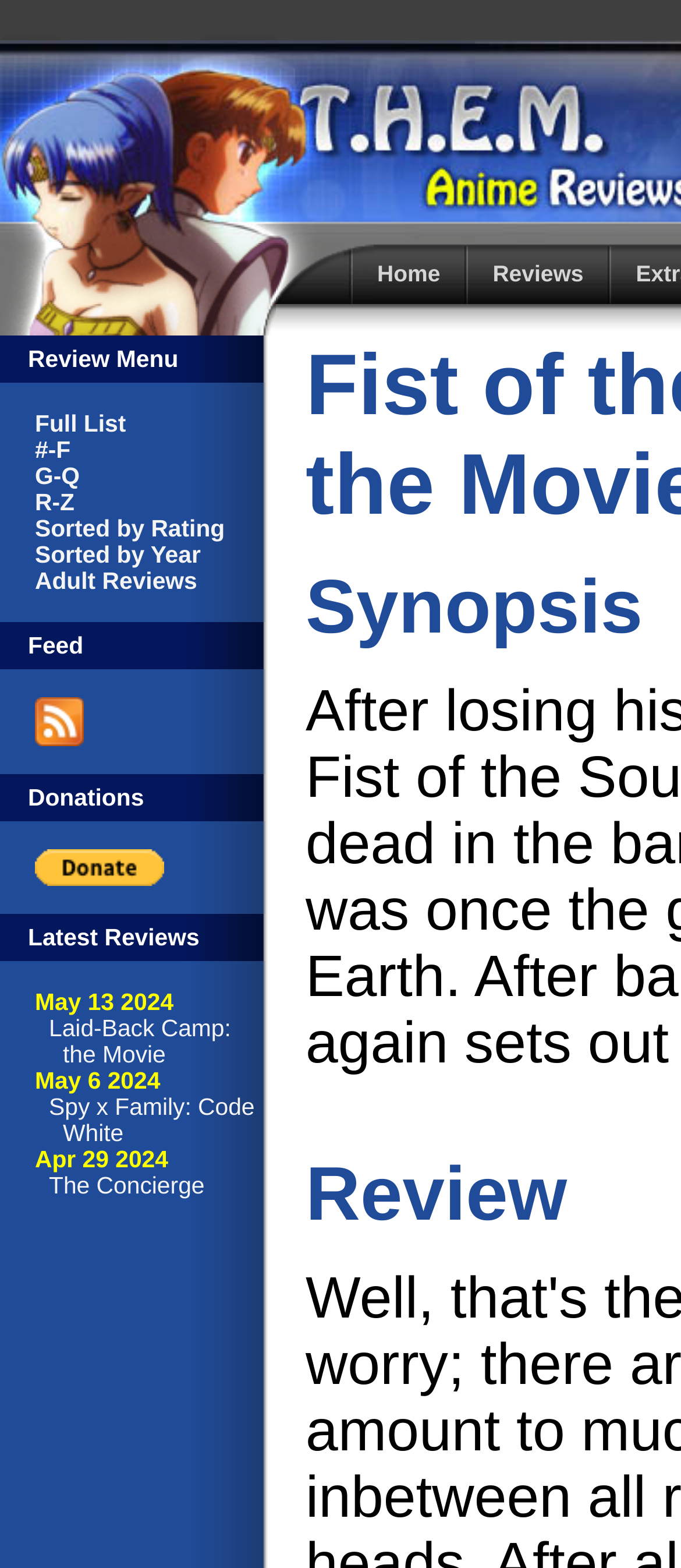Determine the bounding box coordinates of the clickable region to execute the instruction: "browse full list of anime". The coordinates should be four float numbers between 0 and 1, denoted as [left, top, right, bottom].

[0.051, 0.262, 0.185, 0.279]